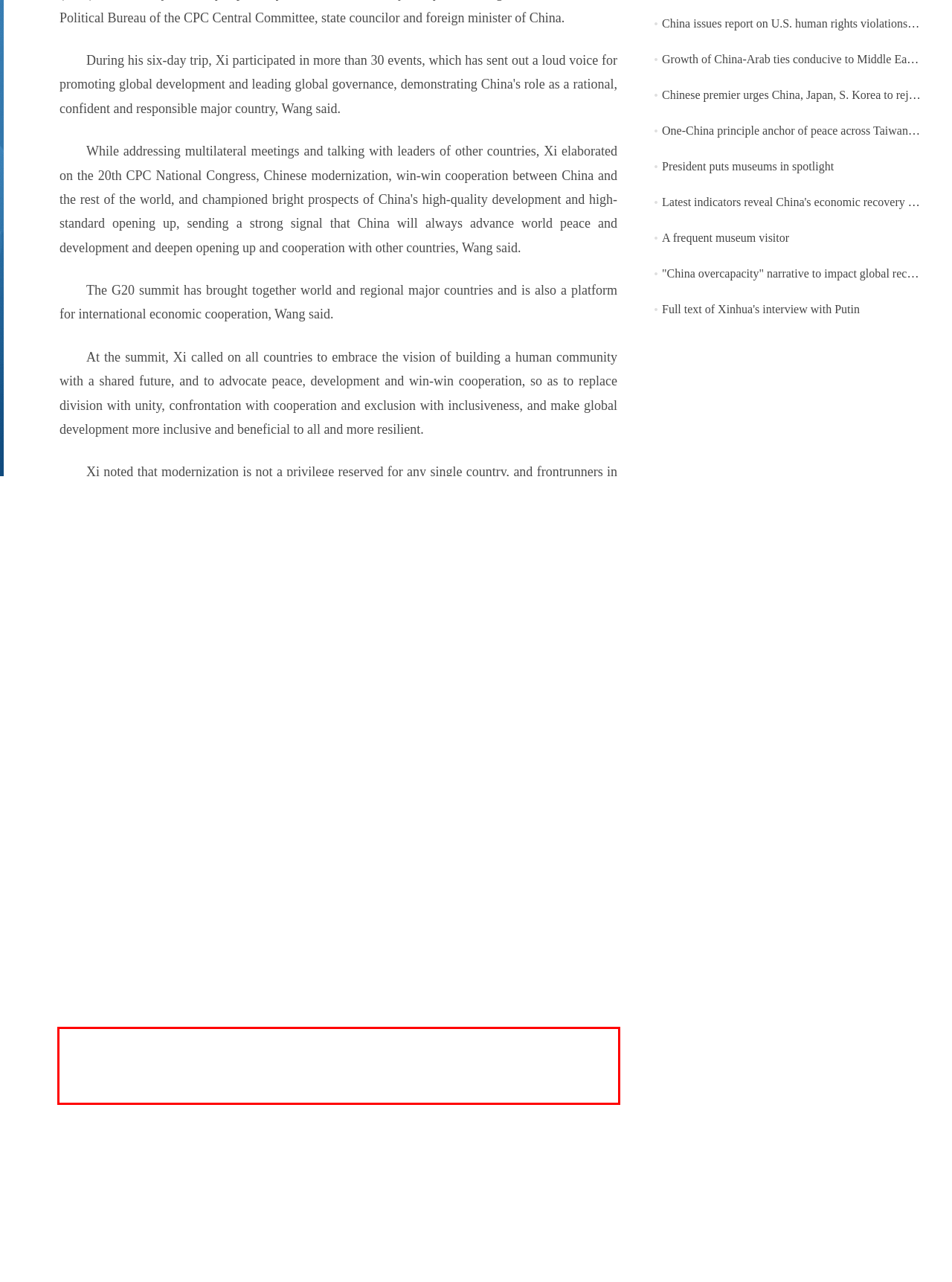There is a screenshot of a webpage with a red bounding box around a UI element. Please use OCR to extract the text within the red bounding box.

Wang said Xi announced that China is considering holding the third Belt and Road Forum for International Cooperation next year to provide fresh impetus for the development and prosperity of the Asia-Pacific and the world.